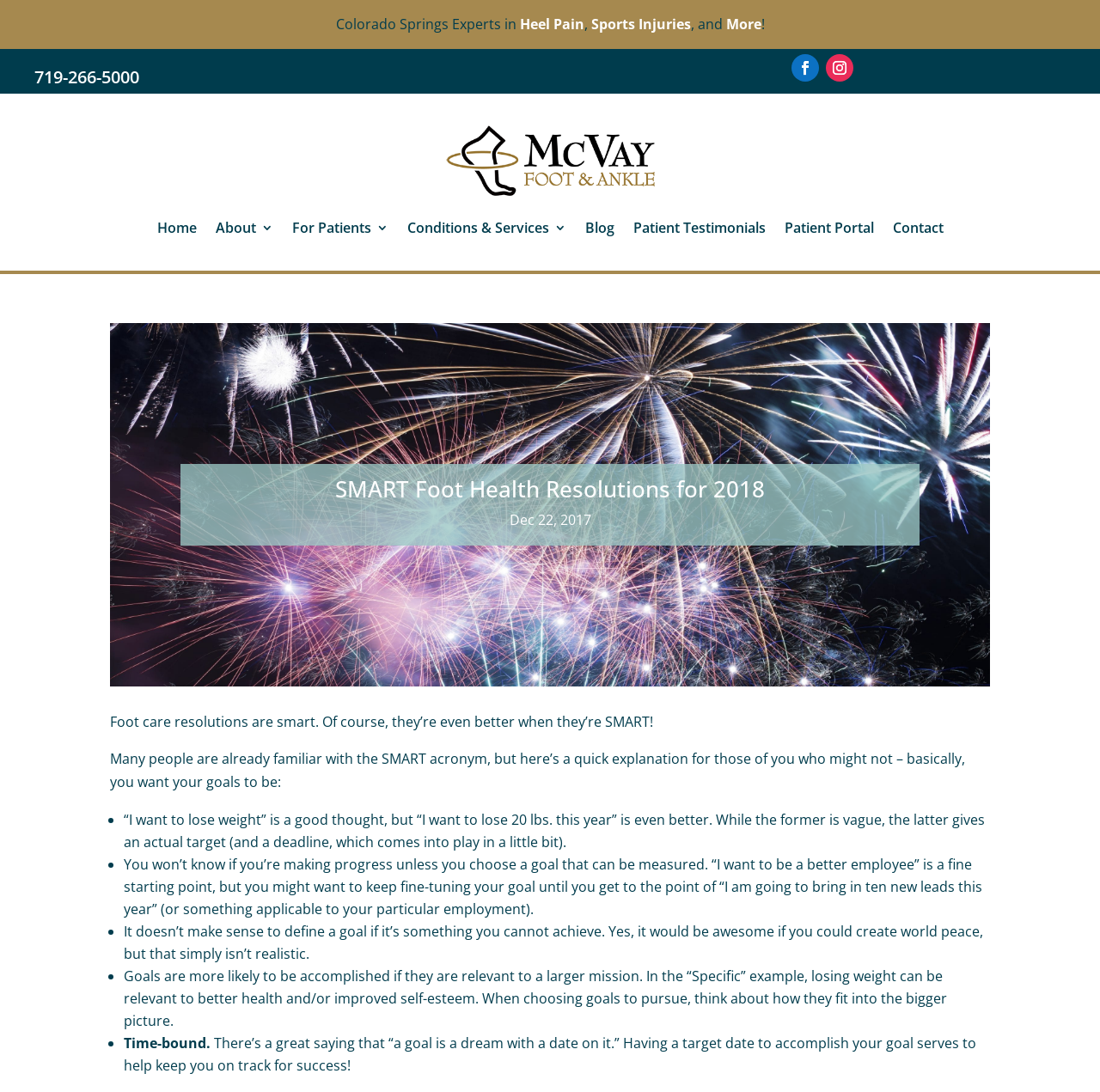What are the five criteria for SMART goals?
Please ensure your answer to the question is detailed and covers all necessary aspects.

I found the five criteria for SMART goals by reading the article 'SMART Foot Health Resolutions for 2018', which explains each criterion in detail.